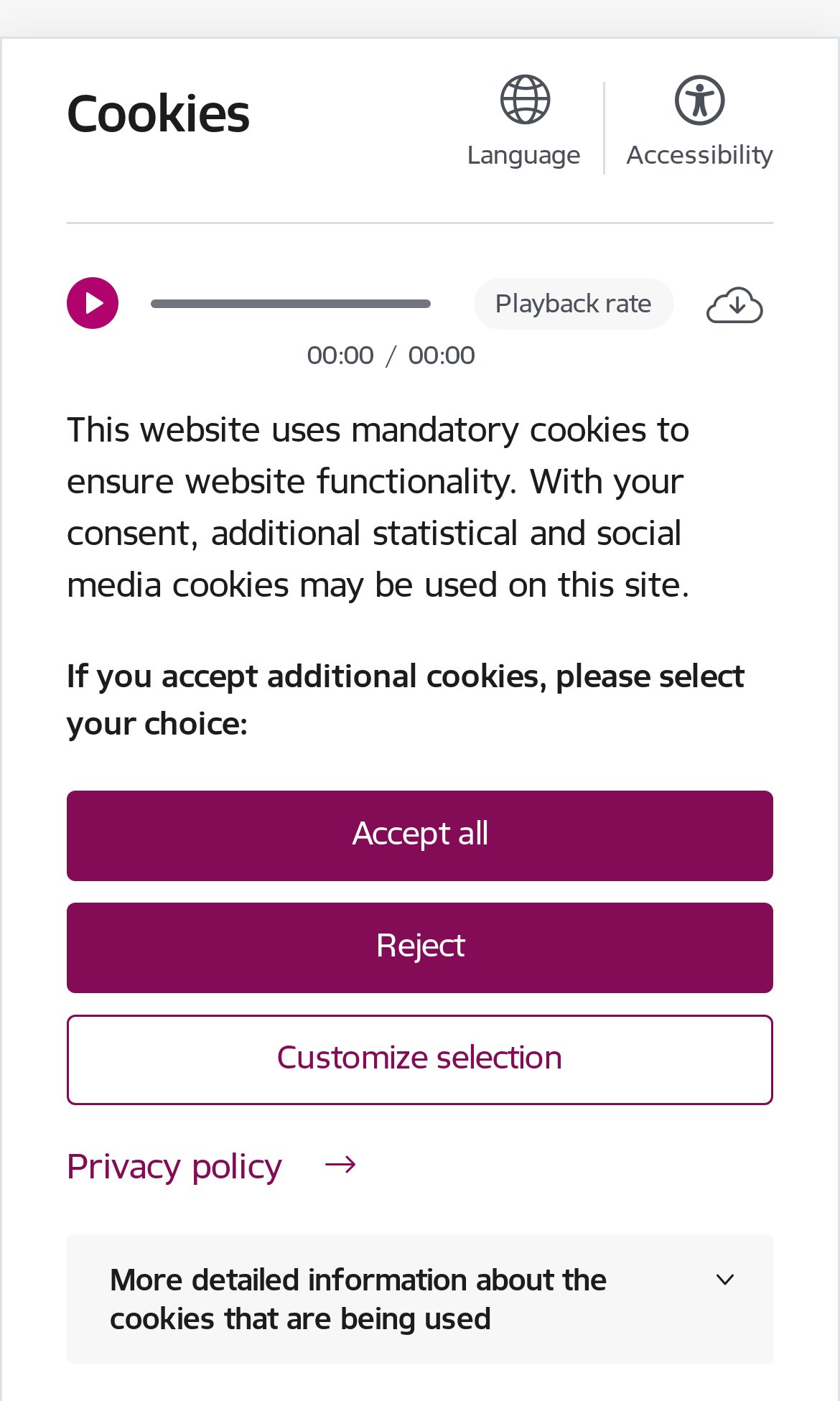Please specify the bounding box coordinates of the clickable section necessary to execute the following command: "Download the file".

[0.841, 0.199, 0.908, 0.236]